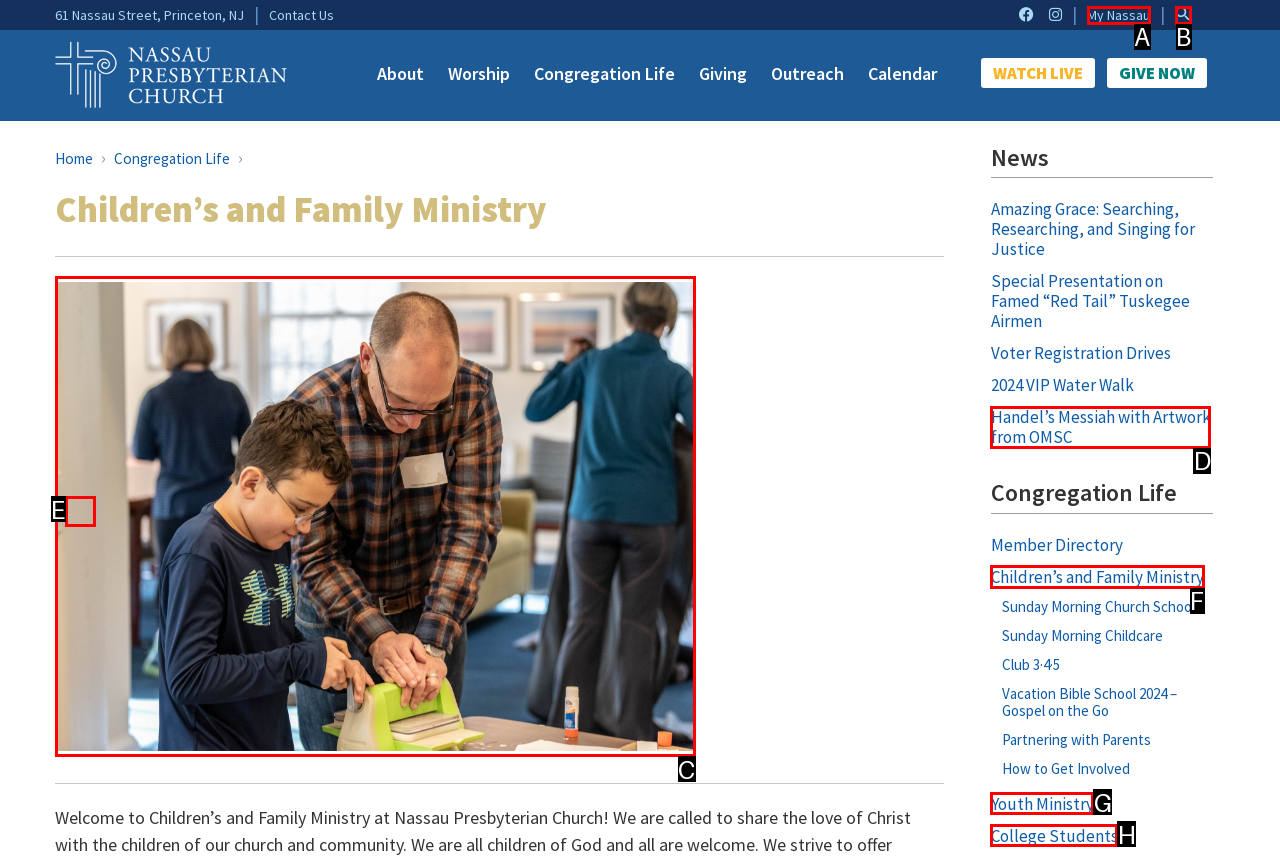Point out the specific HTML element to click to complete this task: Learn more about 'Children’s and Family Ministry' Reply with the letter of the chosen option.

F